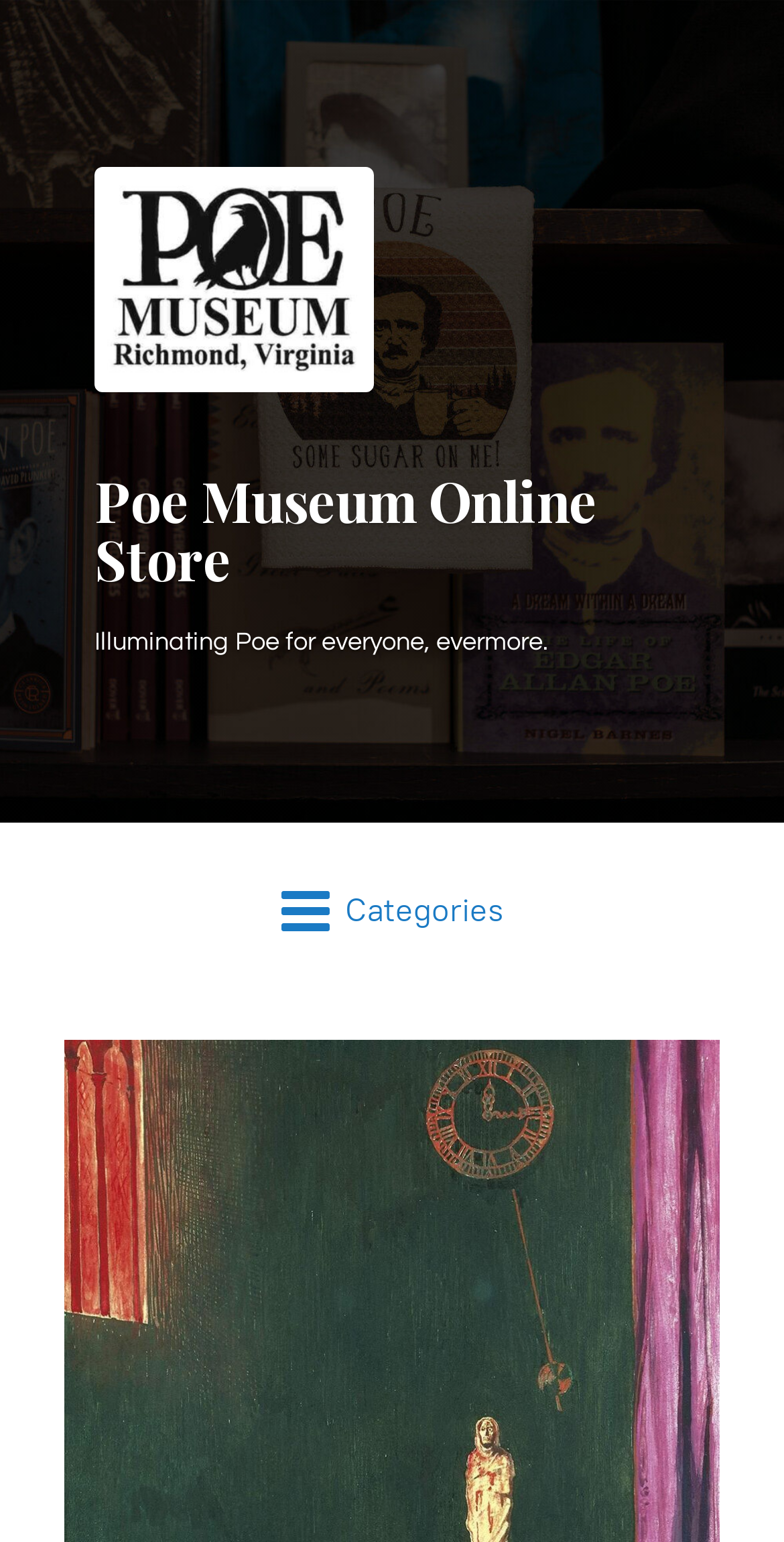What is the format of the book?
Please answer the question with a detailed and comprehensive explanation.

I found the answer by looking at the text 'Paperback, 488 pages' which is a StaticText element with bounding box coordinates [0.041, 0.354, 0.446, 0.379]. This text is likely describing the book format and number of pages.